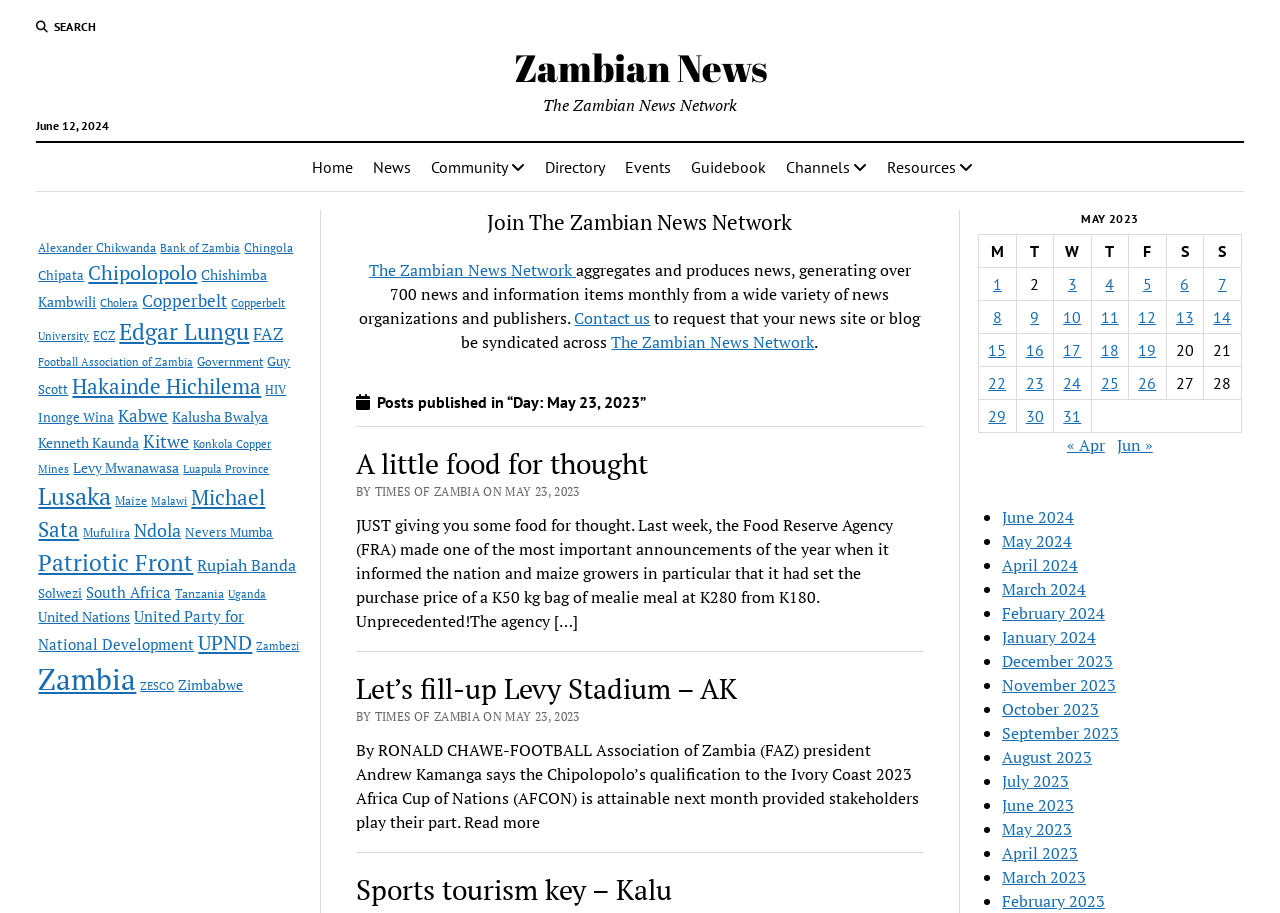Locate the bounding box coordinates of the area to click to fulfill this instruction: "Search for something". The bounding box should be presented as four float numbers between 0 and 1, in the order [left, top, right, bottom].

[0.028, 0.02, 0.076, 0.039]